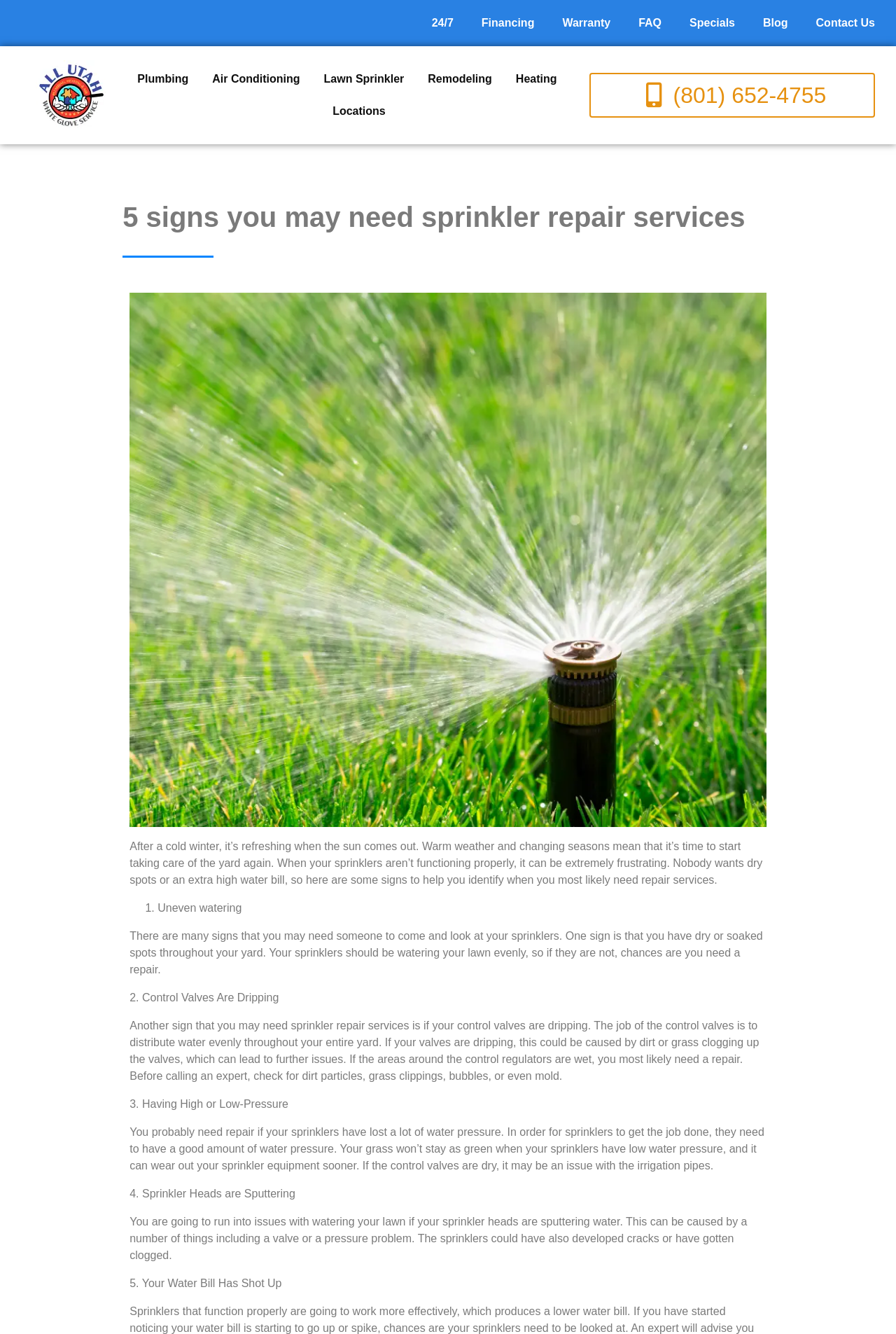What is the purpose of control valves in sprinkler systems?
Answer with a single word or phrase, using the screenshot for reference.

Distribute water evenly